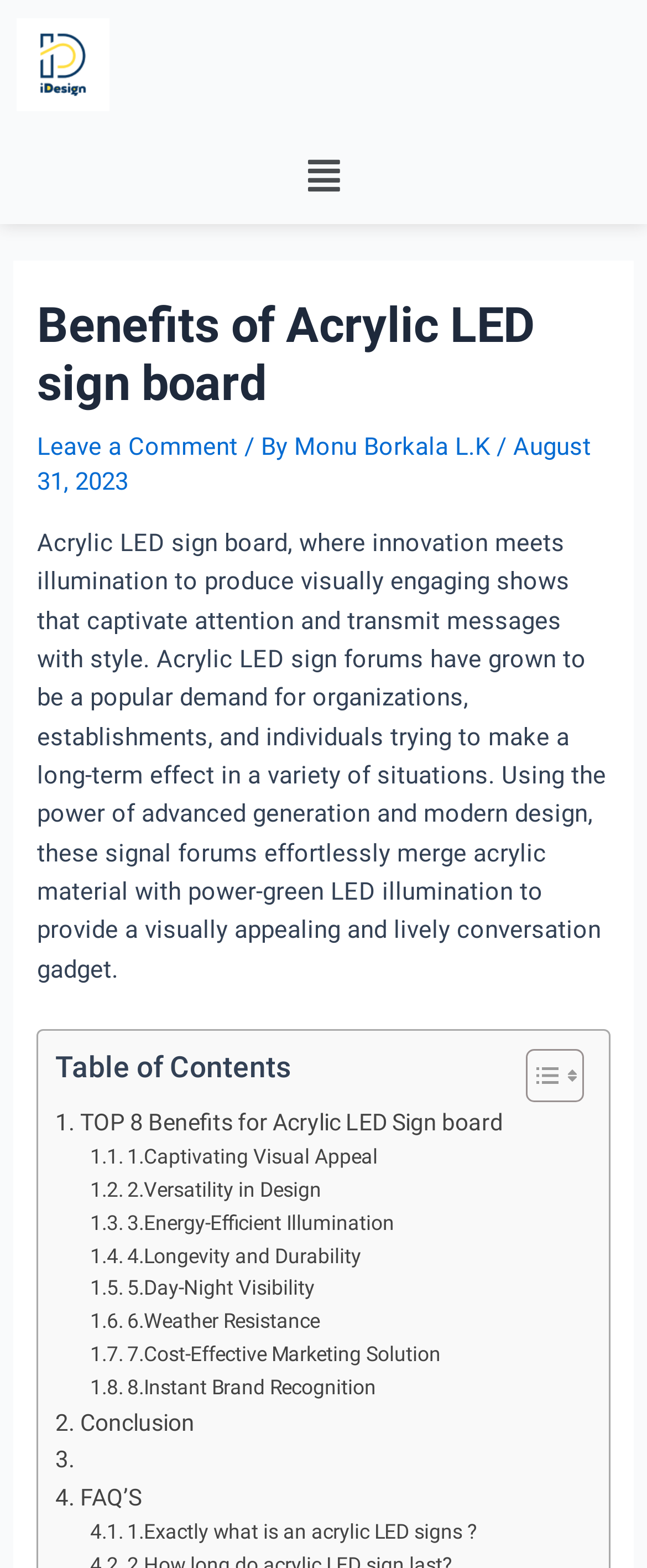Locate and generate the text content of the webpage's heading.

Benefits of Acrylic LED sign board 